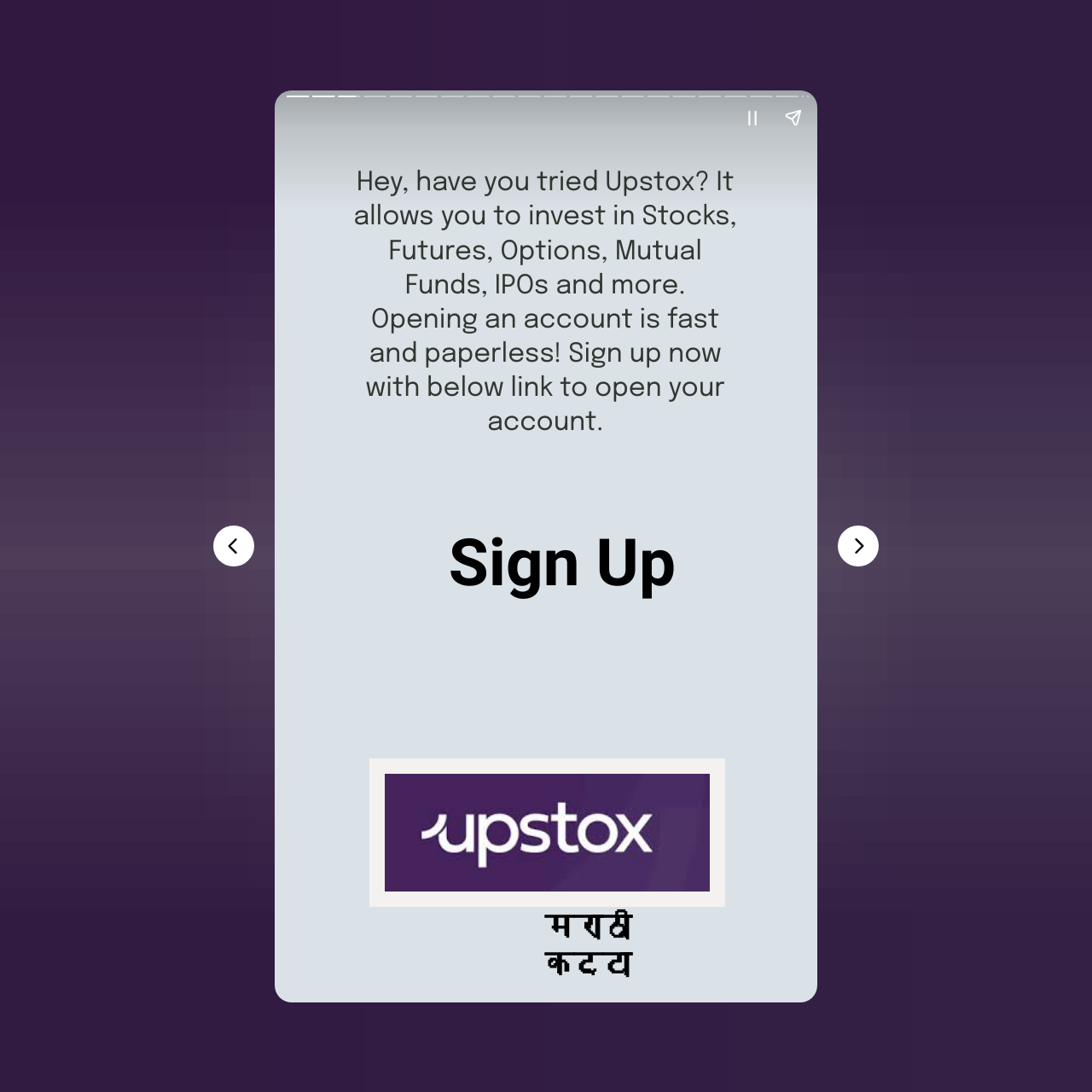Determine the heading of the webpage and extract its text content.

पुष्पा पेंढरकर यांचे नवीन साहित्य